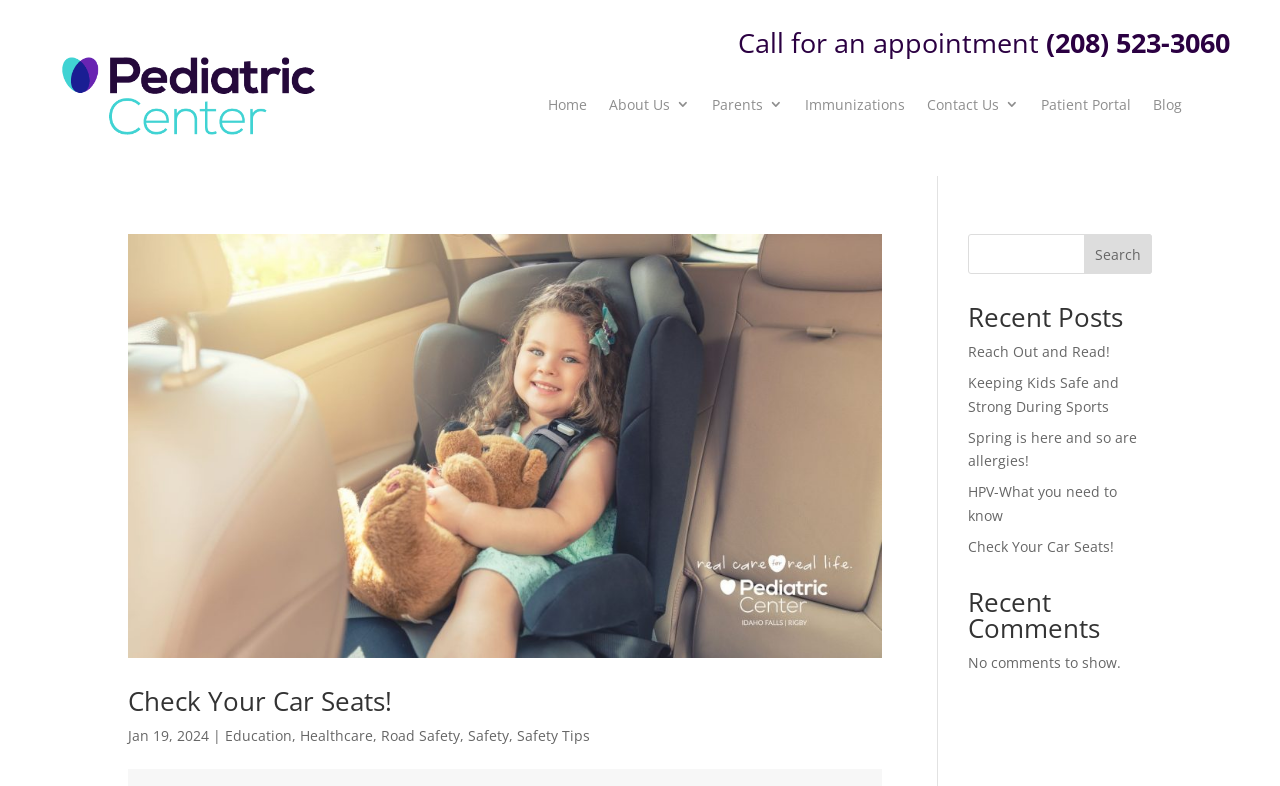Please specify the bounding box coordinates for the clickable region that will help you carry out the instruction: "Check Your Car Seats!".

[0.1, 0.298, 0.689, 0.837]